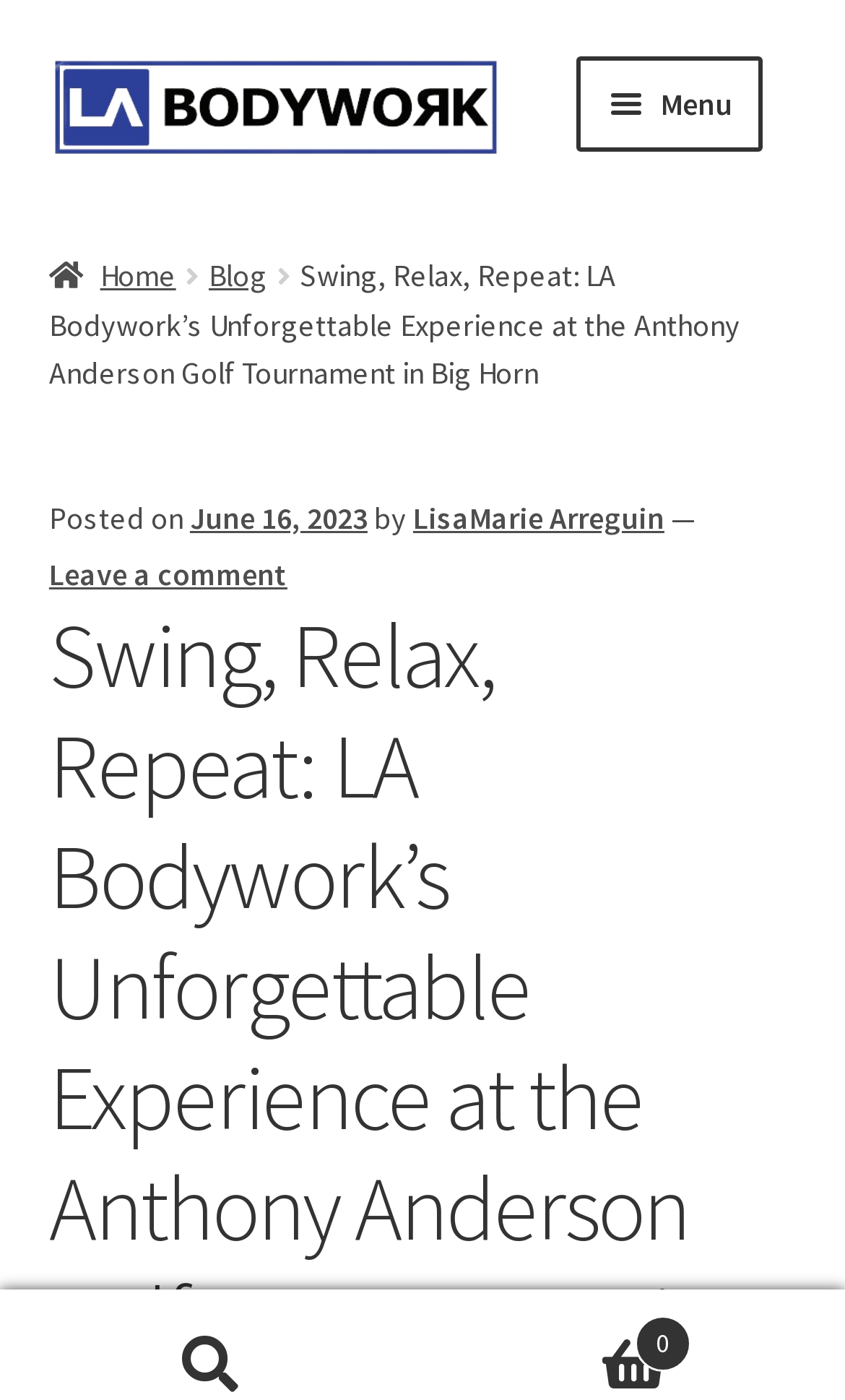Please determine the primary heading and provide its text.

Swing, Relax, Repeat: LA Bodywork’s Unforgettable Experience at the Anthony Anderson Golf Tournament in Big Horn